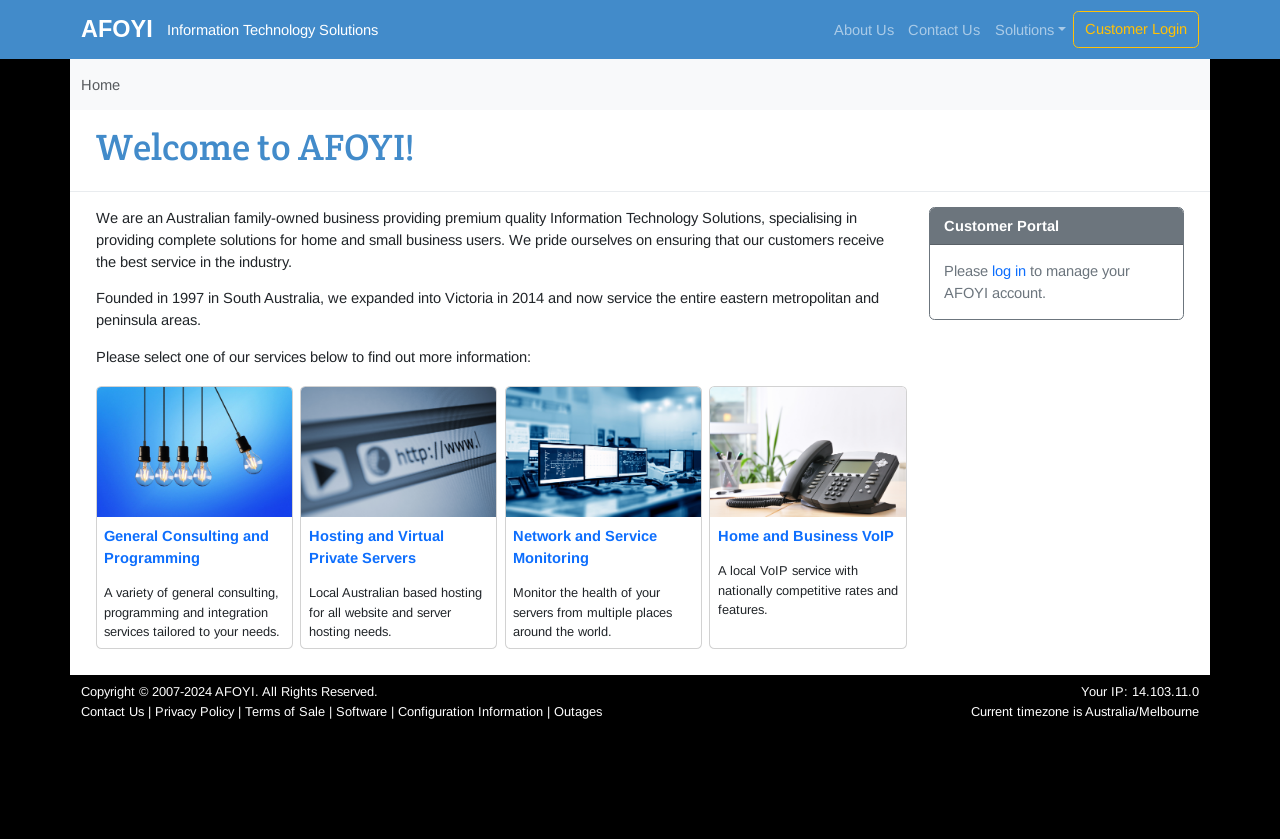Please specify the bounding box coordinates of the element that should be clicked to execute the given instruction: 'Click on log in'. Ensure the coordinates are four float numbers between 0 and 1, expressed as [left, top, right, bottom].

[0.775, 0.313, 0.802, 0.332]